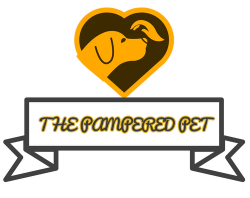Convey a rich and detailed description of the image.

The image showcases the logo of "The Pampered Pet," featuring a stylized, heart-shaped design. At the center, a yellow silhouette of a dog's head is depicted, emphasizing the affectionate bond between pets and their owners. Below the heart, a ribbon-like banner displays the text "THE PAMPERED PET" in an elegant, playful font. This logo embodies the brand's commitment to pet care and luxury, symbolizing their dedication to providing quality products and services for pampering pets.